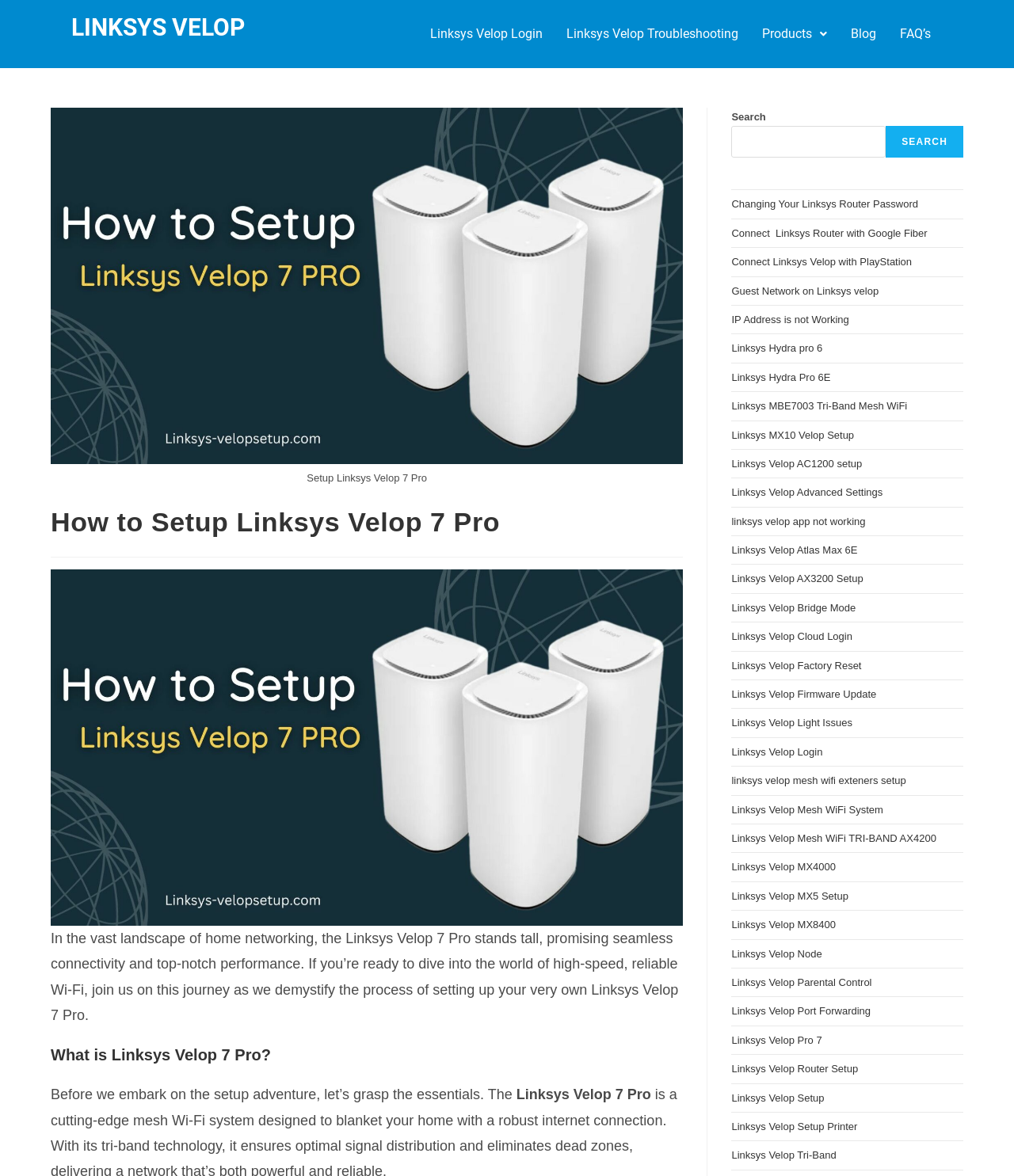Please specify the bounding box coordinates of the clickable region necessary for completing the following instruction: "Read the blog posts about Linksys Velop". The coordinates must consist of four float numbers between 0 and 1, i.e., [left, top, right, bottom].

[0.827, 0.013, 0.875, 0.044]